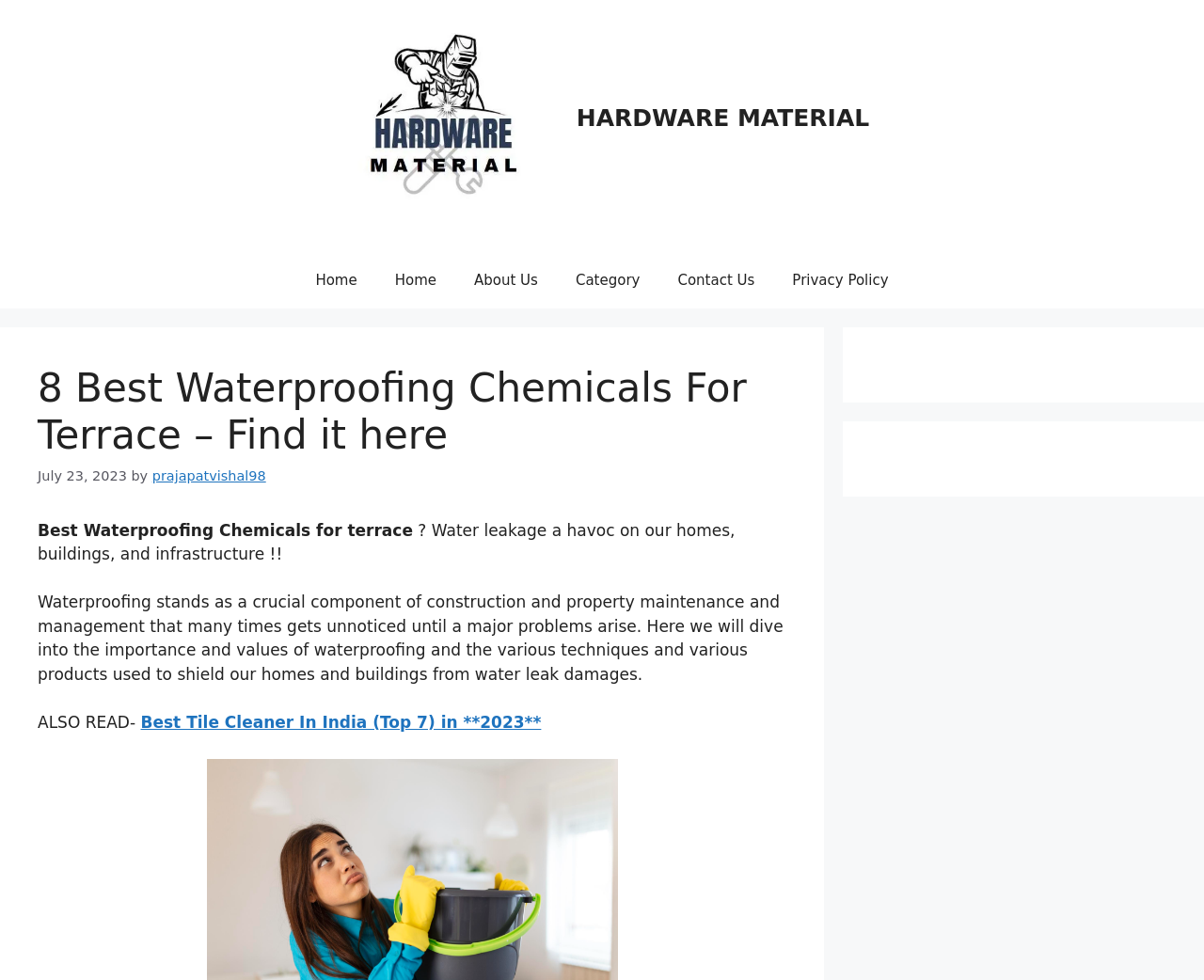What is the website's name?
Answer the question with a thorough and detailed explanation.

The website's name can be found in the banner section at the top of the webpage, which contains a link with the text 'HARDWARE MATERIAL'.